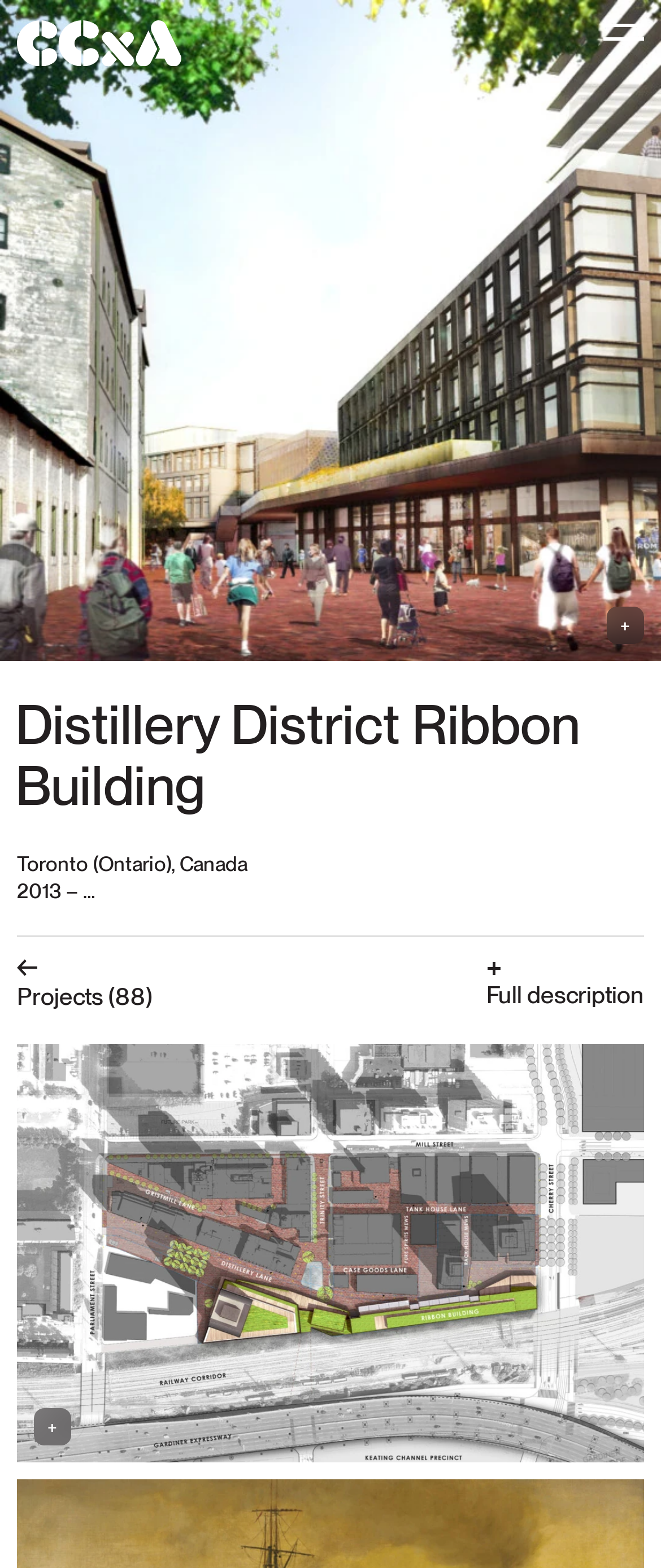Identify and provide the title of the webpage.

Distillery District Ribbon Building